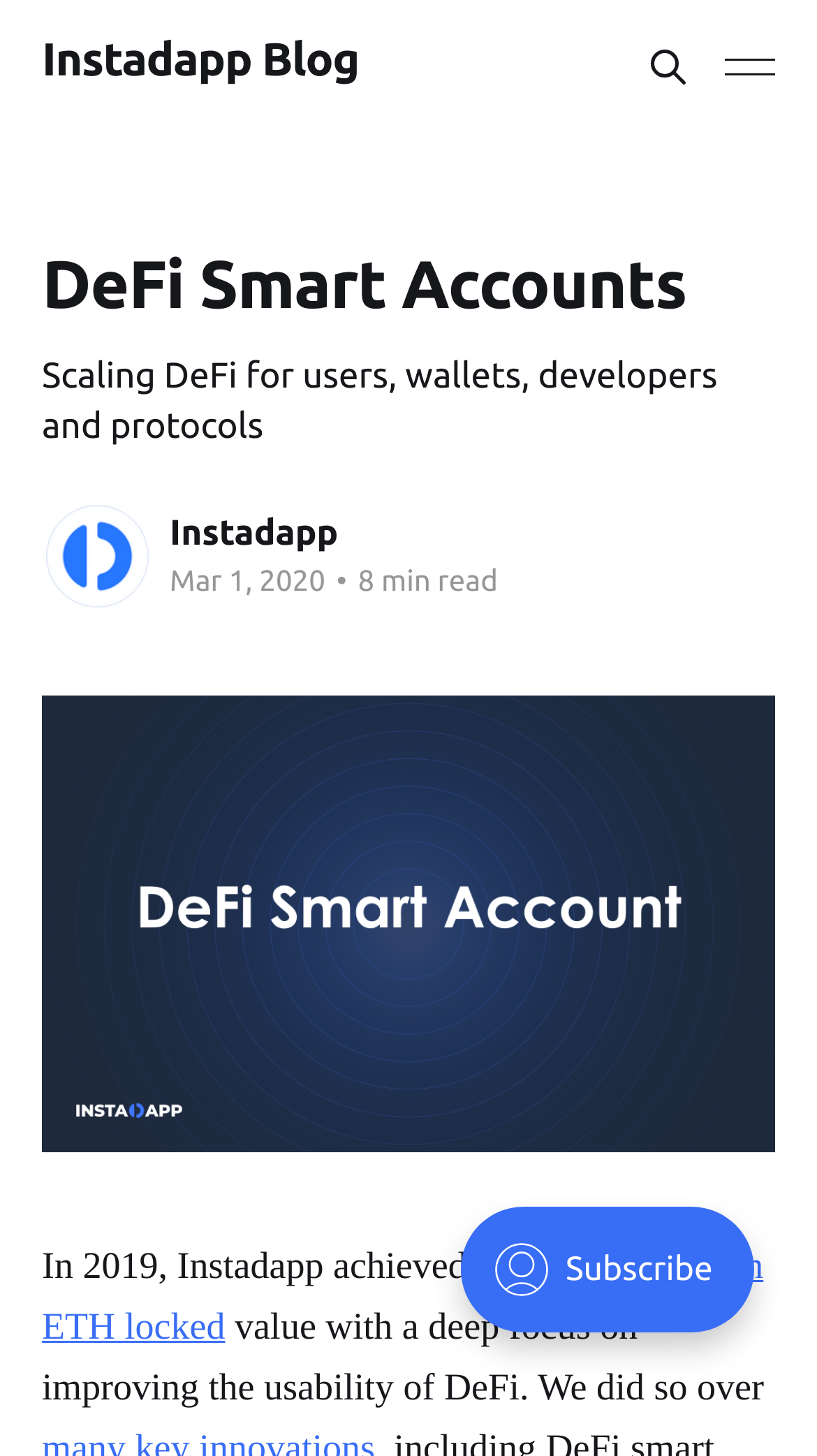What is the name of the company?
Look at the screenshot and respond with one word or a short phrase.

Instadapp